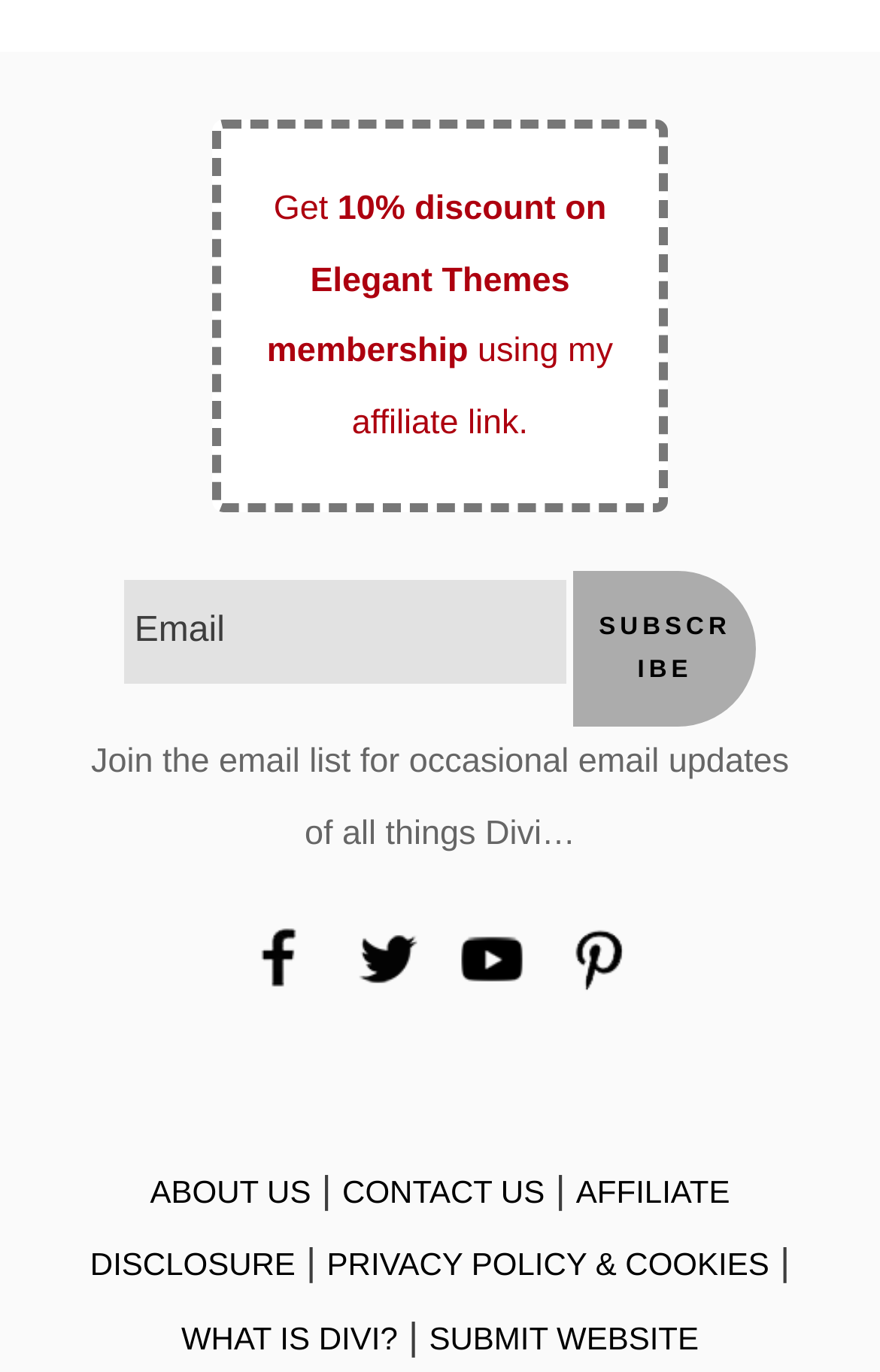Please determine the bounding box coordinates of the element's region to click for the following instruction: "Follow on Facebook".

[0.282, 0.703, 0.359, 0.731]